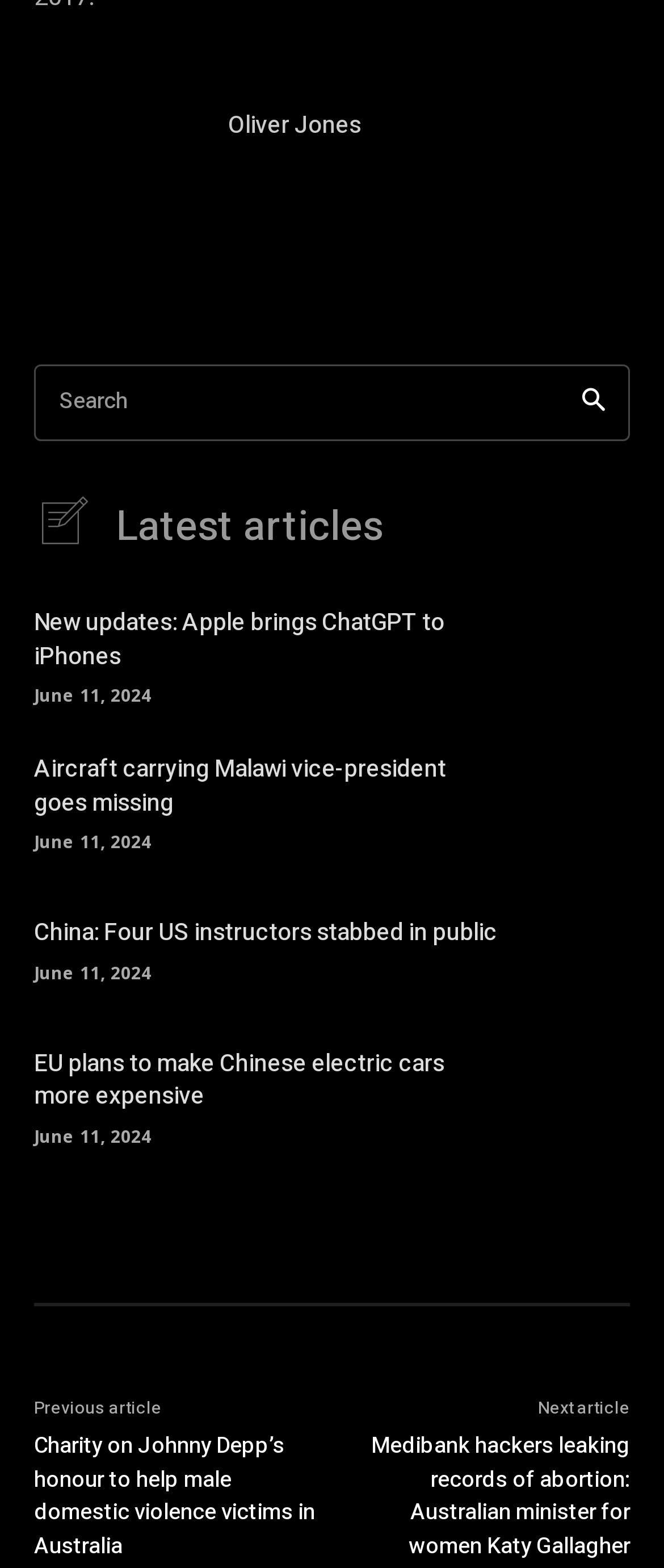What is the purpose of the textbox in the search bar?
Please provide a comprehensive answer based on the contents of the image.

The textbox in the search bar is used to enter a search query, allowing users to search for specific articles or topics on the website.